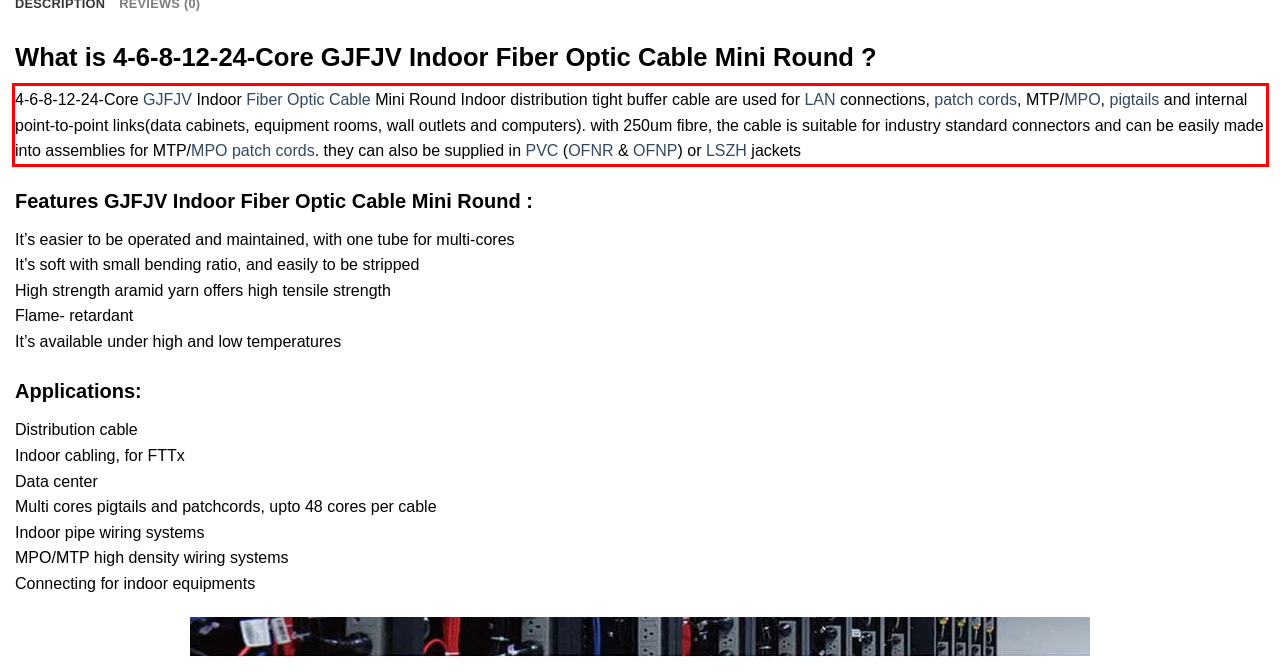You are looking at a screenshot of a webpage with a red rectangle bounding box. Use OCR to identify and extract the text content found inside this red bounding box.

4-6-8-12-24-Core GJFJV Indoor Fiber Optic Cable Mini Round Indoor distribution tight buffer cable are used for LAN connections, patch cords, MTP/MPO, pigtails and internal point-to-point links(data cabinets, equipment rooms, wall outlets and computers). with 250um fibre, the cable is suitable for industry standard connectors and can be easily made into assemblies for MTP/MPO patch cords. they can also be supplied in PVC (OFNR & OFNP) or LSZH jackets